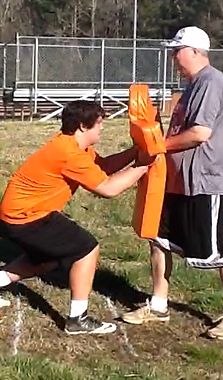What is the instructor wearing?
Please provide a detailed and comprehensive answer to the question.

The caption states that the mentor is 'wearing a gray shirt and shorts', providing a description of the instructor's attire.